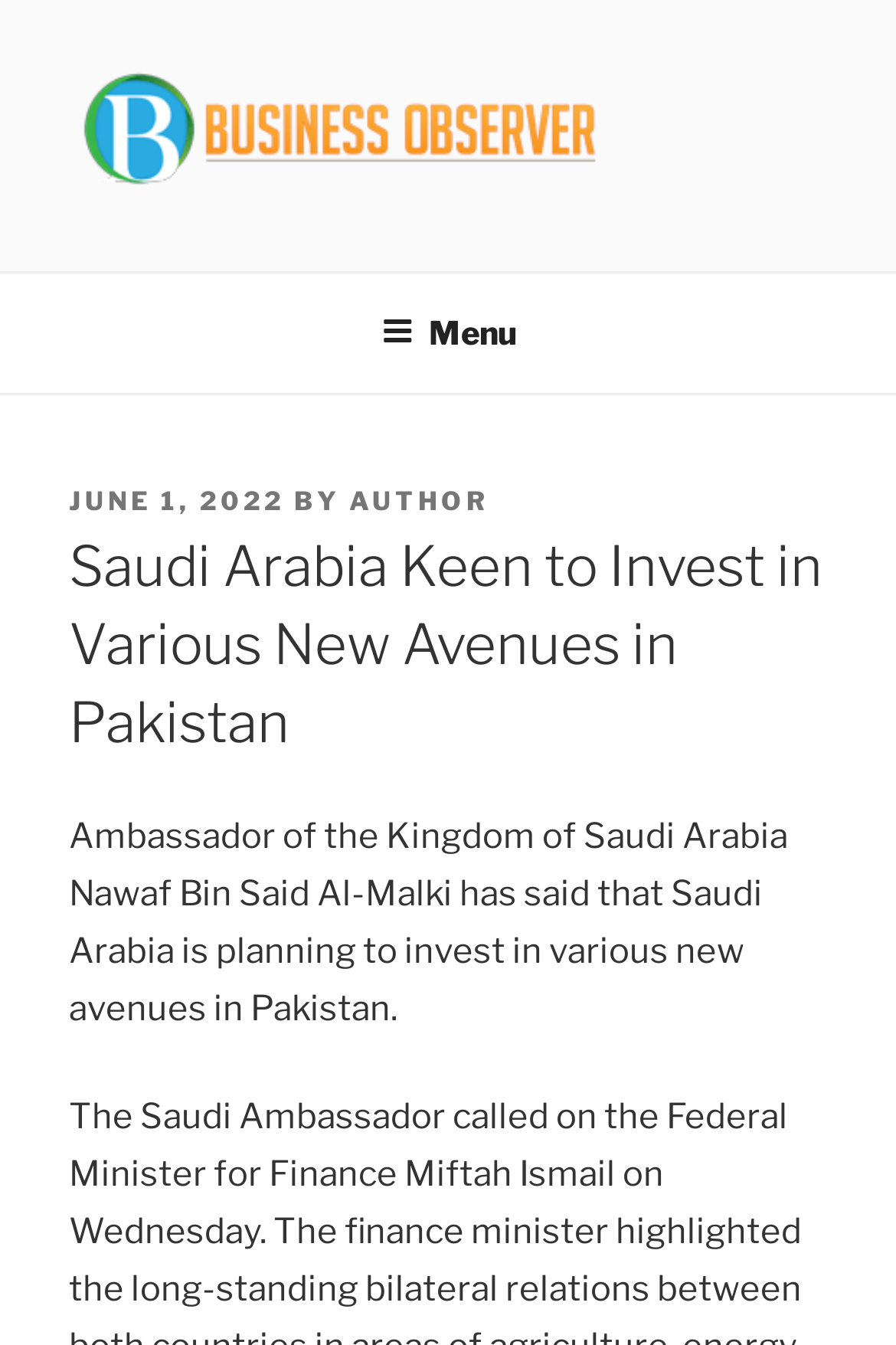What is the main topic of the article?
Please describe in detail the information shown in the image to answer the question.

I found the main topic of the article by reading the main heading 'Saudi Arabia Keen to Invest in Various New Avenues in Pakistan' and the subsequent text which explains the details of the investment.